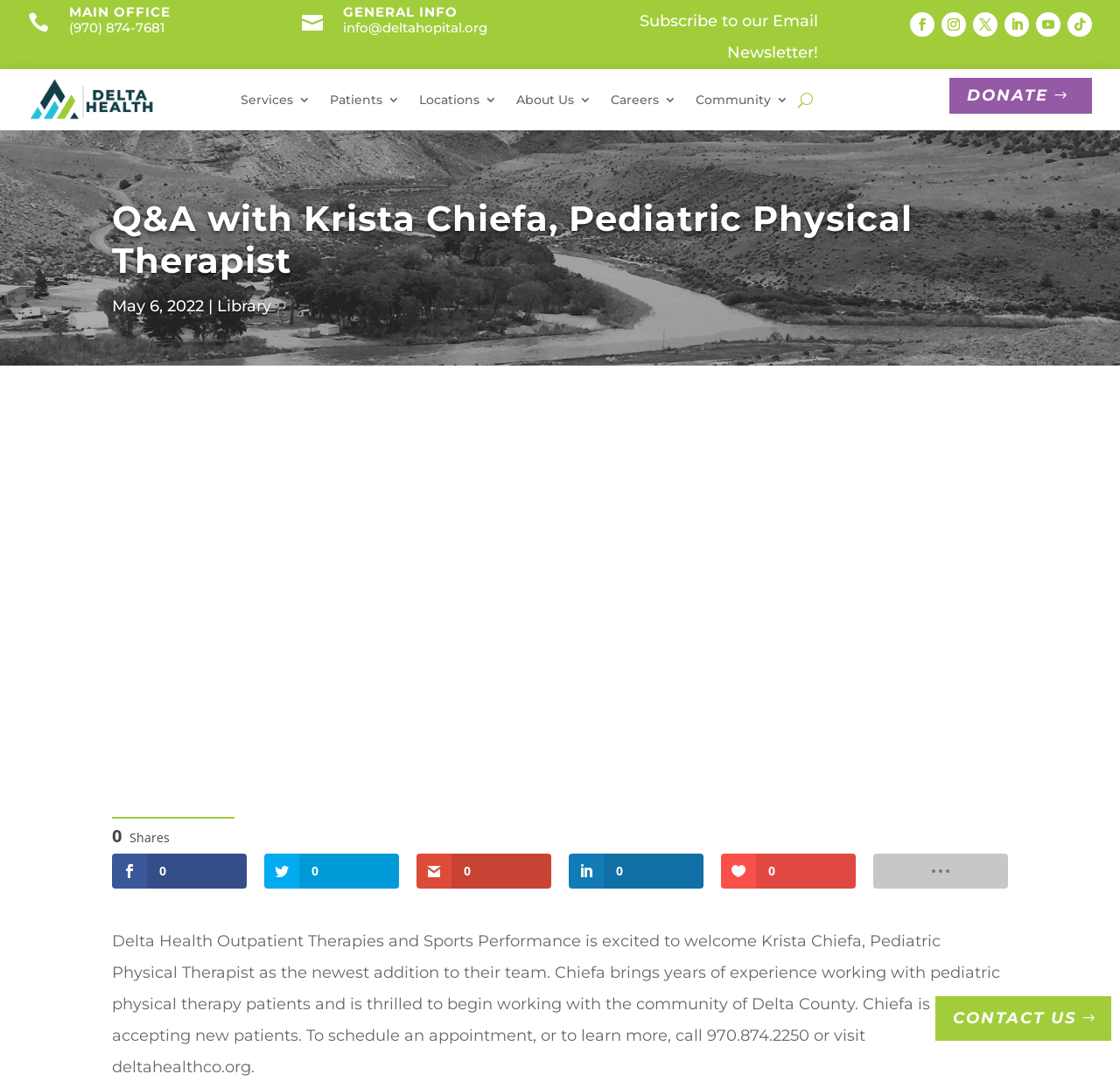Locate the bounding box coordinates of the element that needs to be clicked to carry out the instruction: "Go to the Home page". The coordinates should be given as four float numbers ranging from 0 to 1, i.e., [left, top, right, bottom].

None